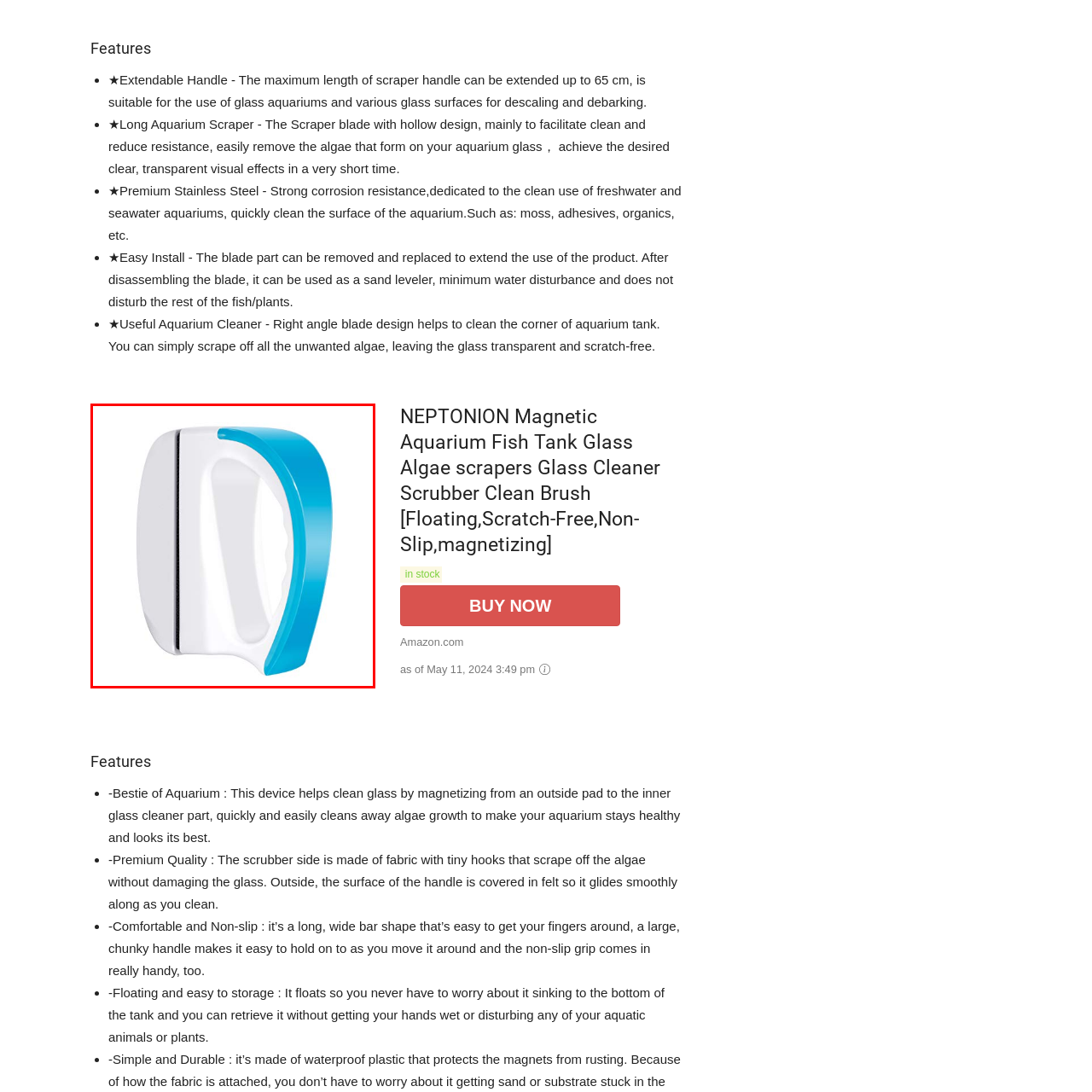Analyze the image surrounded by the red outline and answer the ensuing question with as much detail as possible based on the image:
What is the purpose of the scraper?

The question asks about the purpose of the NEPTONION Magnetic Aquarium Fish Tank Glass Algae Scraper. According to the caption, the scraper is designed for effective cleaning of aquarium surfaces, and its innovative design includes a cleaning blade that magnetizes, allowing for efficient algae removal from glass without scratching the surface. Therefore, the answer is algae removal.